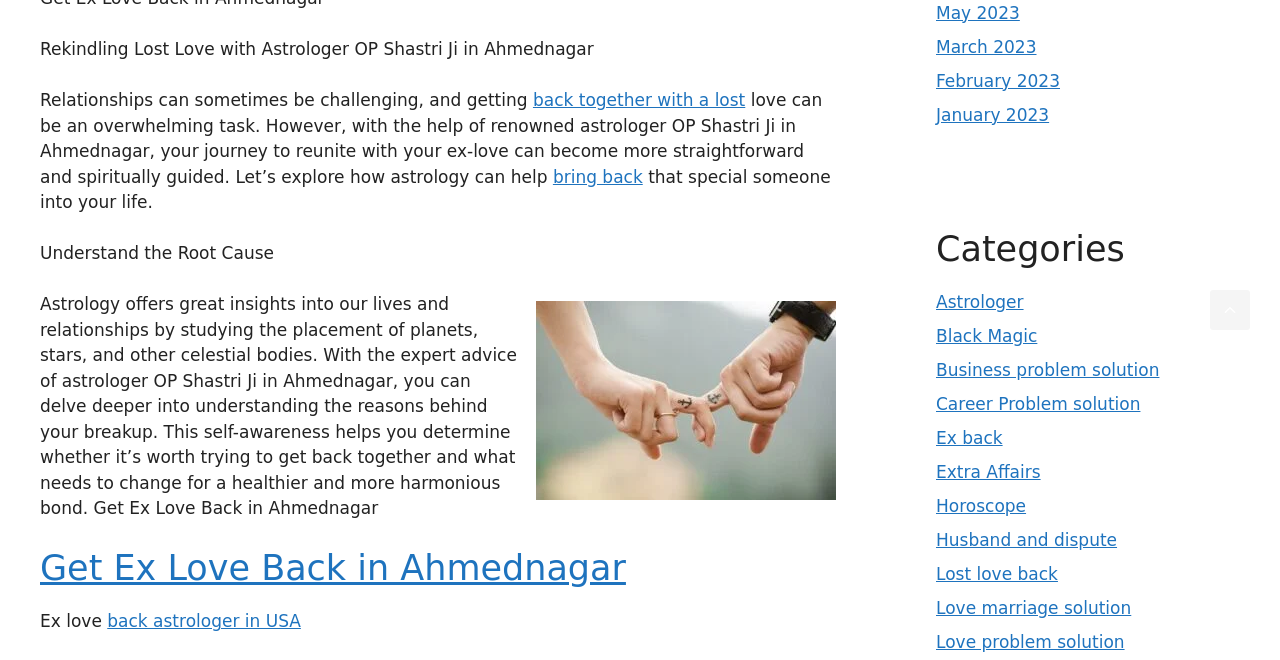Answer the question using only one word or a concise phrase: What is the name of the astrologer mentioned?

OP Shastri Ji